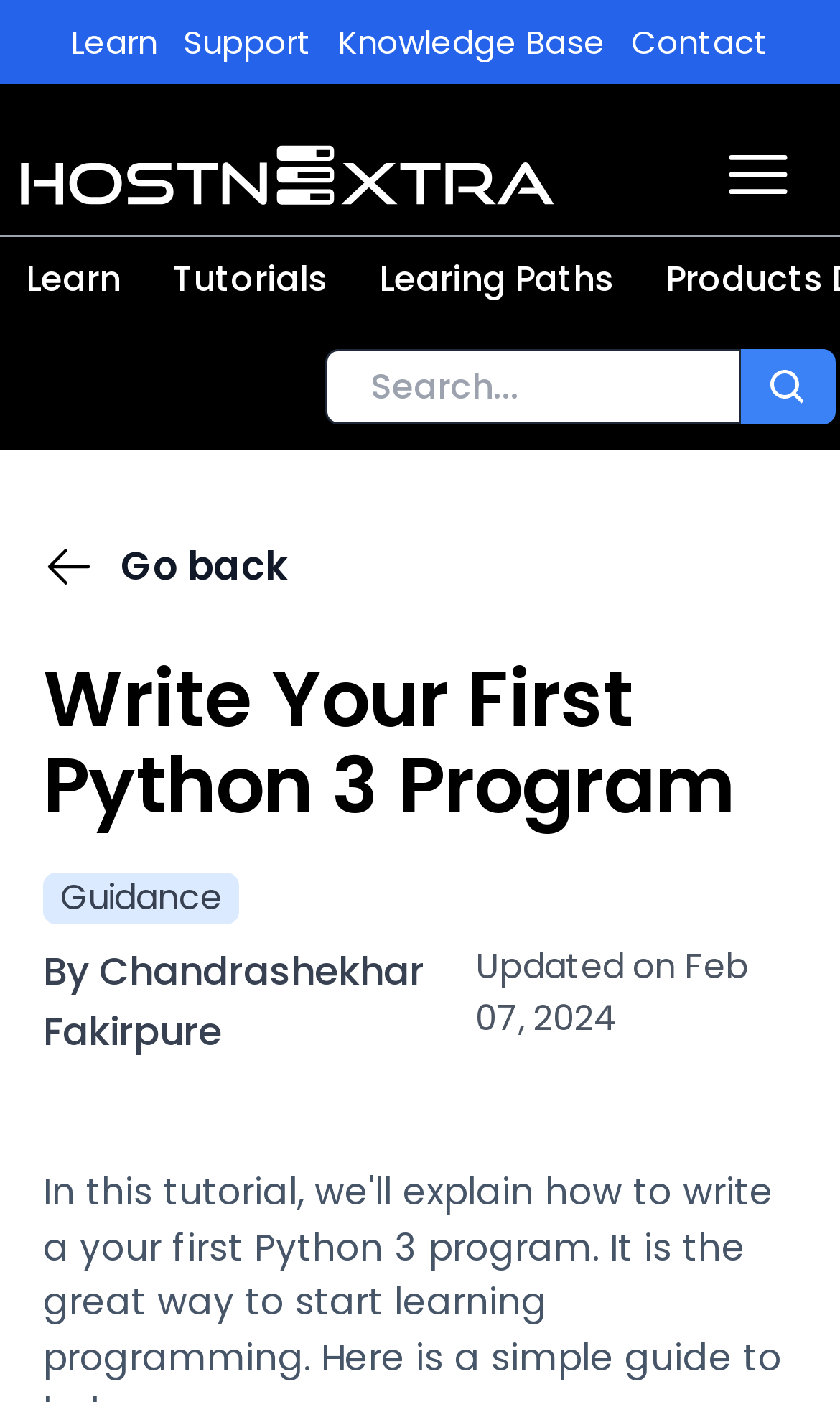Indicate the bounding box coordinates of the element that needs to be clicked to satisfy the following instruction: "click on the 'Learn' link". The coordinates should be four float numbers between 0 and 1, i.e., [left, top, right, bottom].

[0.085, 0.014, 0.187, 0.046]